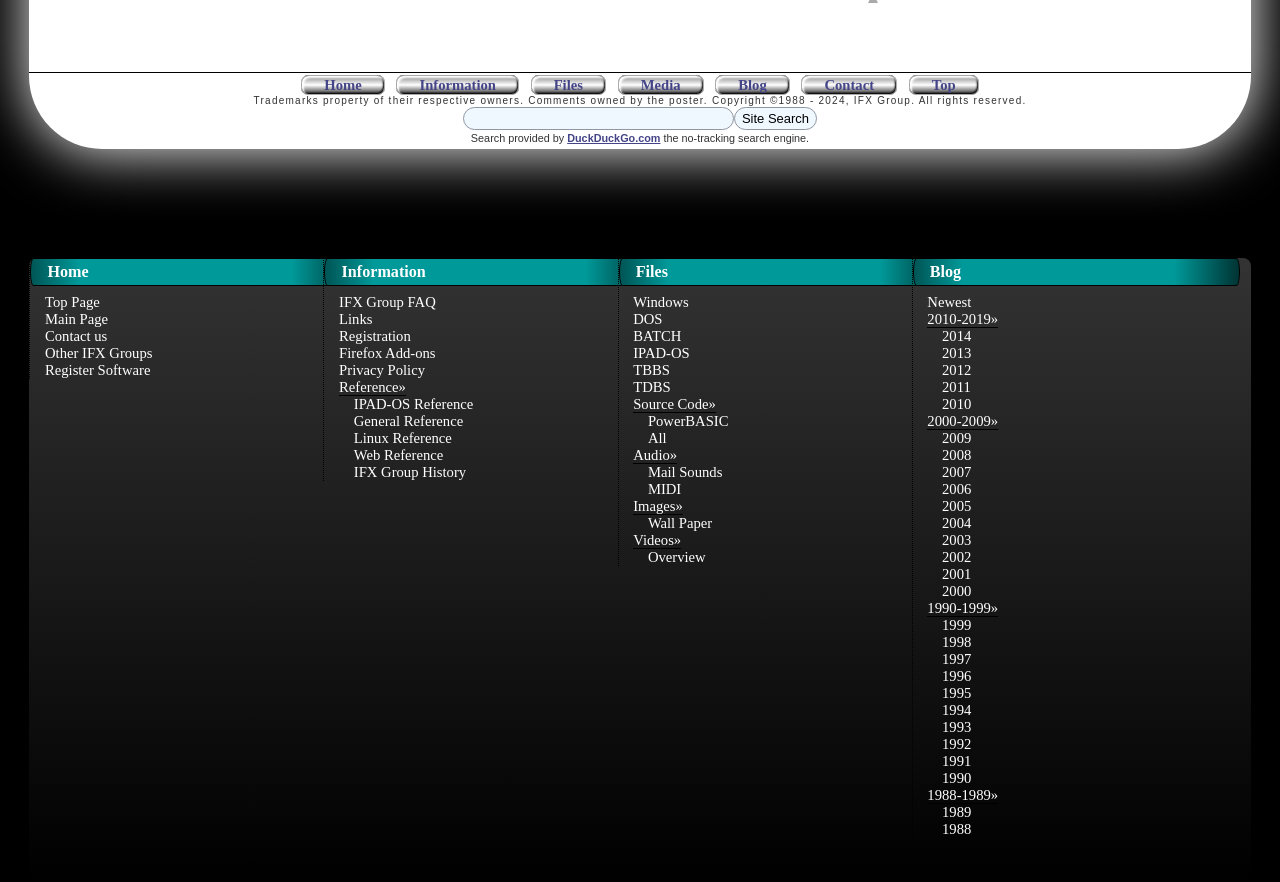Determine the bounding box coordinates for the element that should be clicked to follow this instruction: "View the blog". The coordinates should be given as four float numbers between 0 and 1, in the format [left, top, right, bottom].

[0.713, 0.293, 0.969, 0.325]